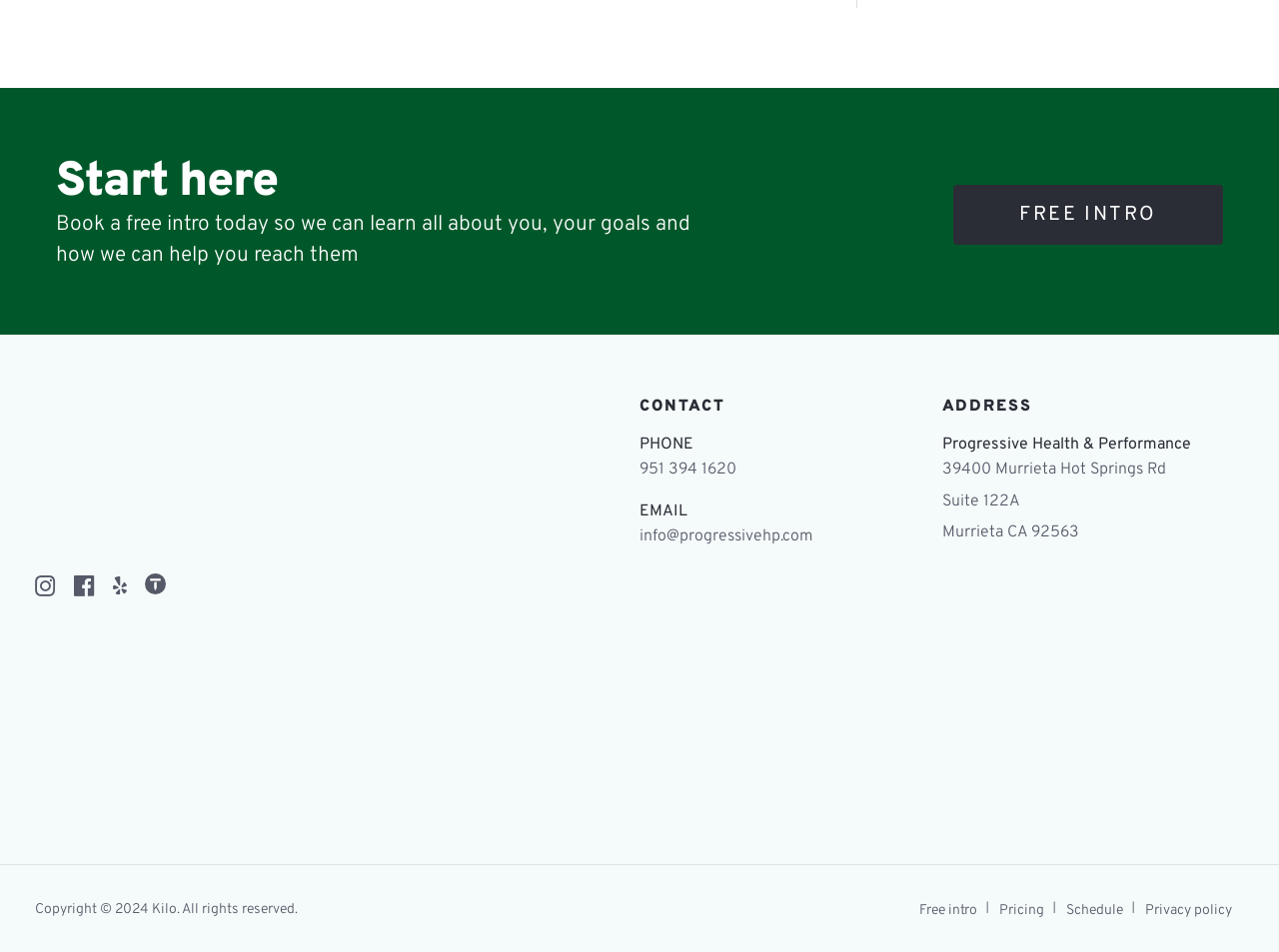Reply to the question below using a single word or brief phrase:
What is the main call-to-action on the webpage?

Book a free intro